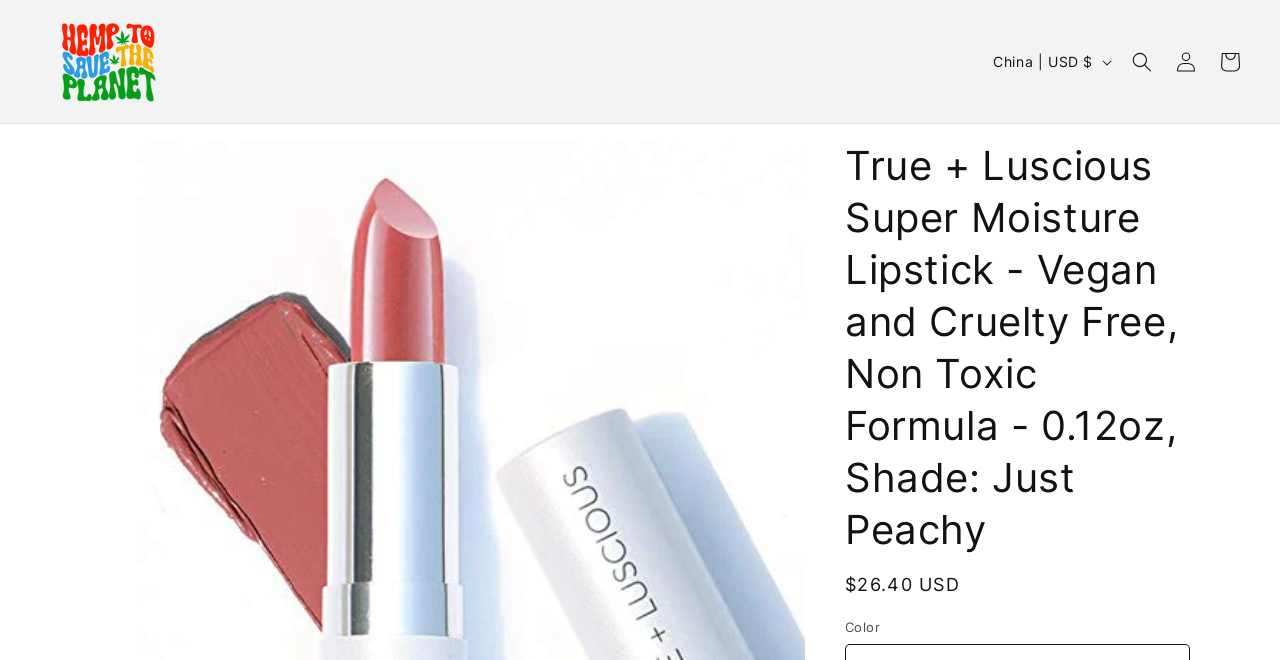Please provide a comprehensive answer to the question based on the screenshot: What is the country/region selected?

I found the country/region selected by looking at the button 'China | USD $' which is expanded and has a description 'HeaderCountryLabel'.